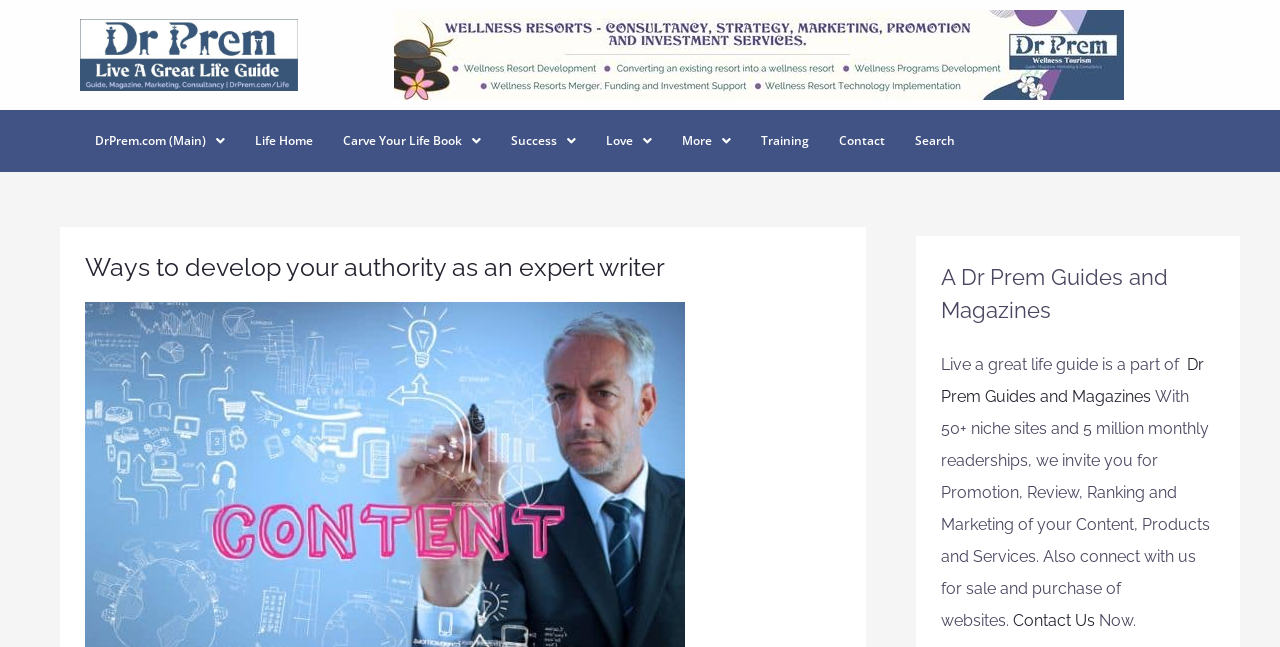Pinpoint the bounding box coordinates of the clickable area necessary to execute the following instruction: "Search for something". The coordinates should be given as four float numbers between 0 and 1, namely [left, top, right, bottom].

[0.703, 0.185, 0.758, 0.25]